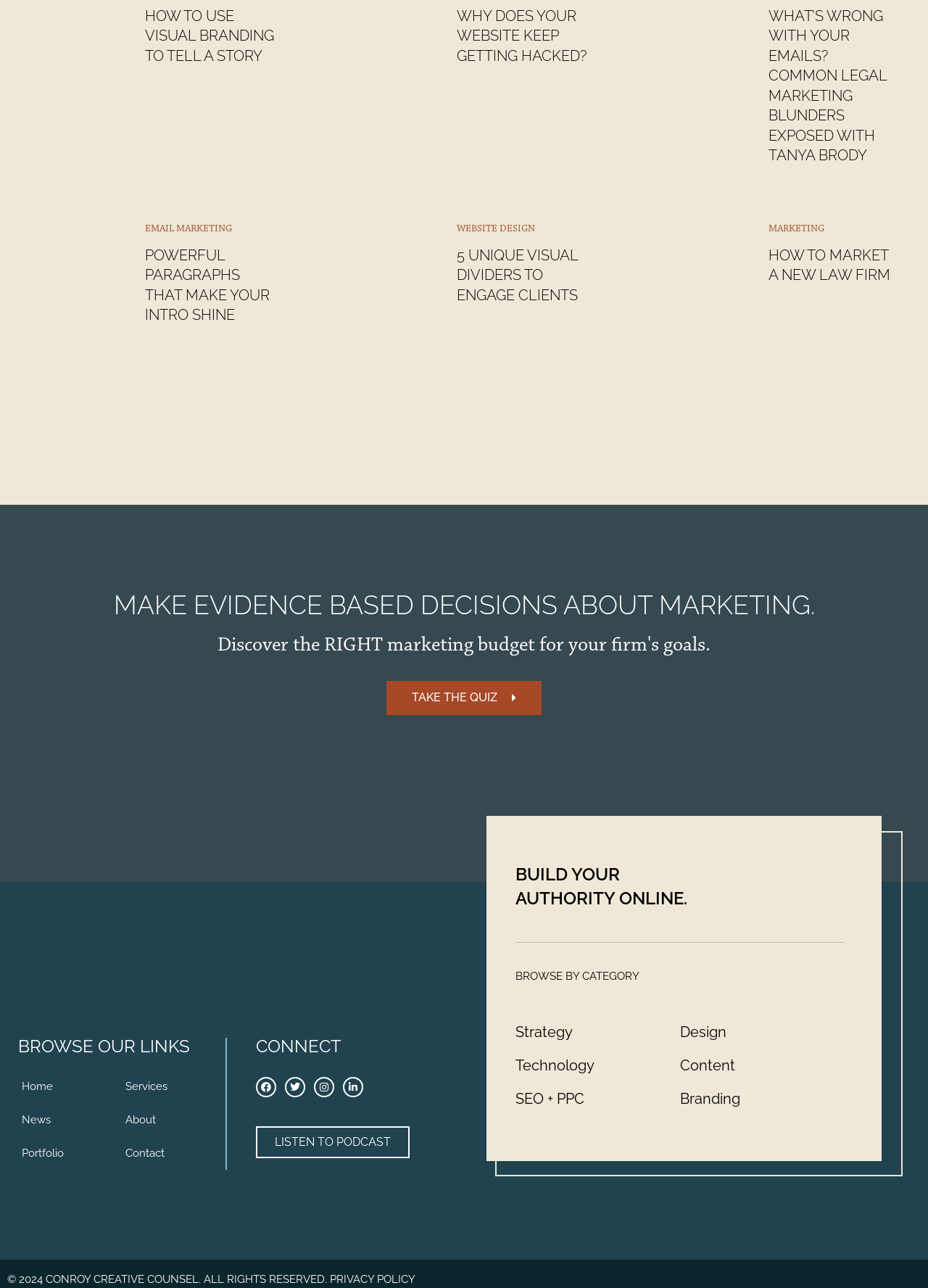Examine the image and give a thorough answer to the following question:
How many social media platforms are linked on the webpage?

Under the 'CONNECT' section, there are links to four social media platforms: Facebook, Twitter, Instagram, and LinkedIn.